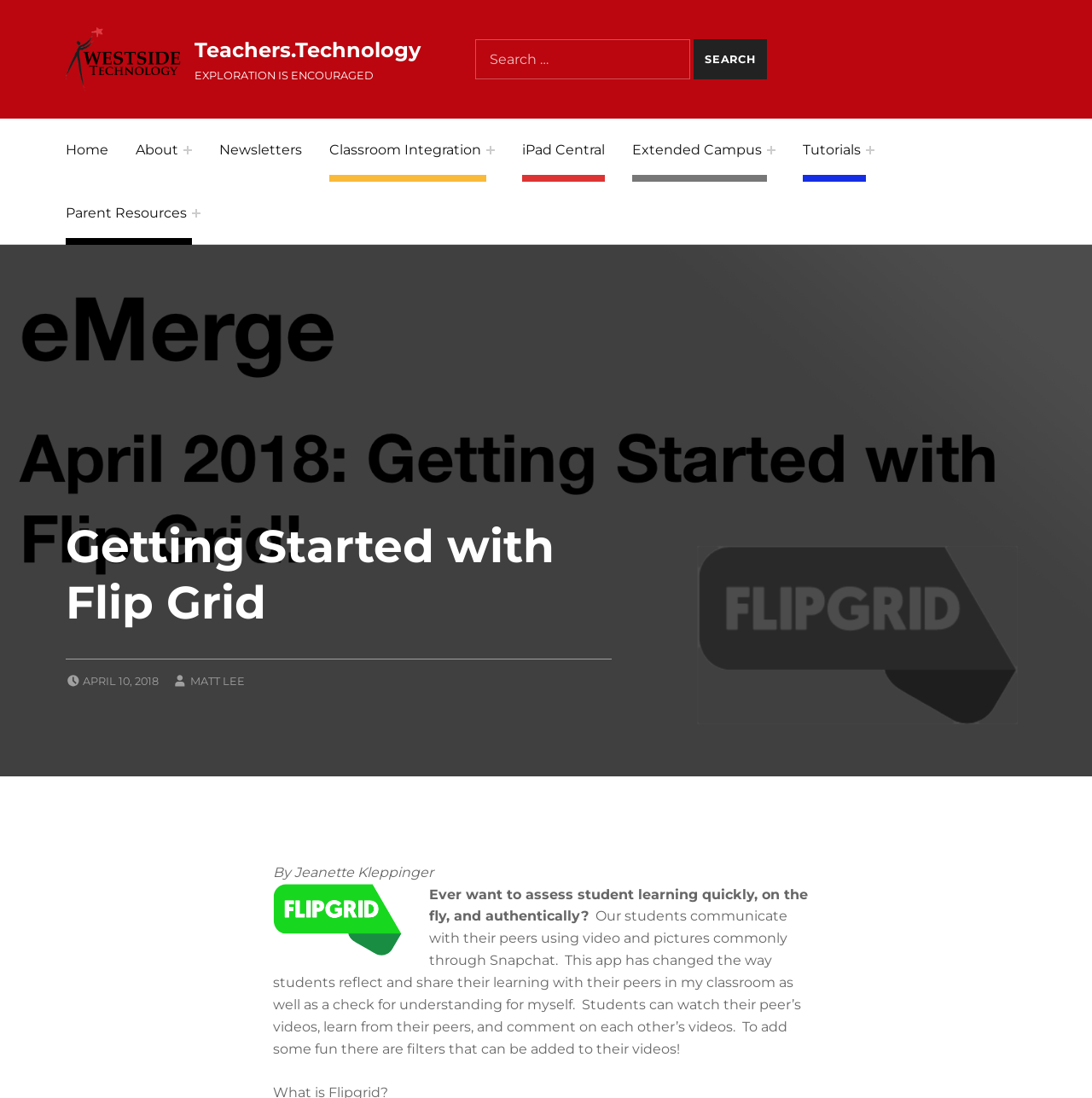Identify the bounding box coordinates of the element that should be clicked to fulfill this task: "Go to Home page". The coordinates should be provided as four float numbers between 0 and 1, i.e., [left, top, right, bottom].

[0.06, 0.108, 0.099, 0.165]